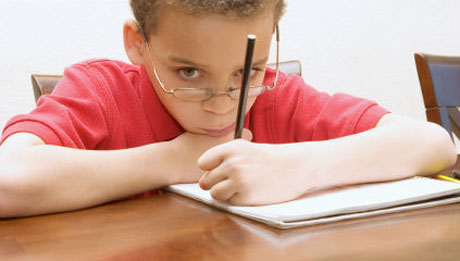Outline with detail what the image portrays.

The image captures a young boy, appearing to be around 14 years old, sitting at a wooden table engrossed in thought. He rests his arms on the table, with his chin on his hands, exuding a mix of frustration and concentration. The boy wears a bright red shirt and glasses, hinting at his studious nature, yet his expression suggests he is struggling with his studies. Before him, an open notebook lies, accompanied by a pencil. This scene is set during a transitional period in his life, reflecting on the pressures he faces in both academics and athletics, as summer ends and the school year approaches. The image encapsulates a moment of contemplation, revealing the challenges of balancing sports ambitions with academic expectations.